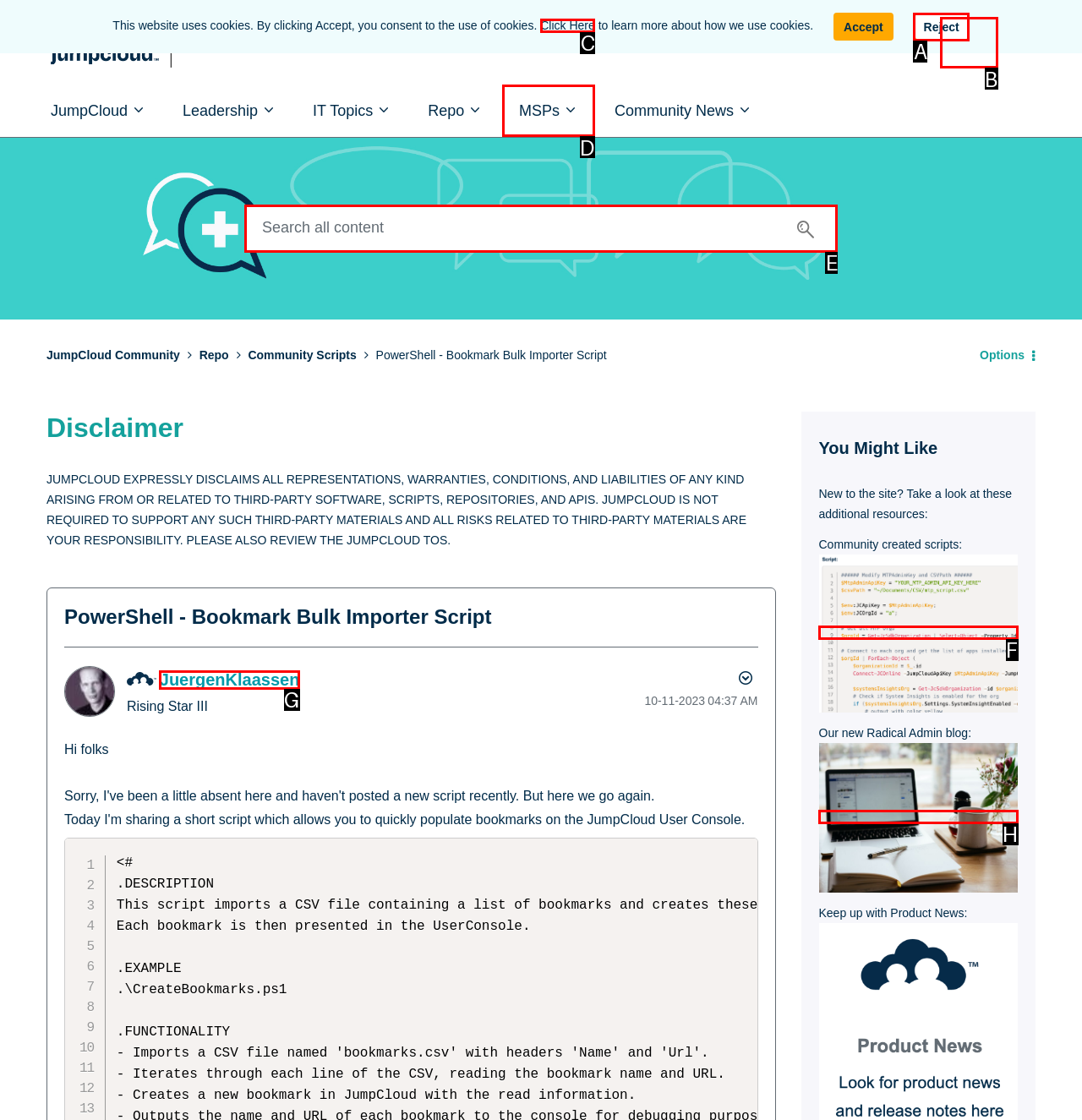Indicate which HTML element you need to click to complete the task: Search for something. Provide the letter of the selected option directly.

E